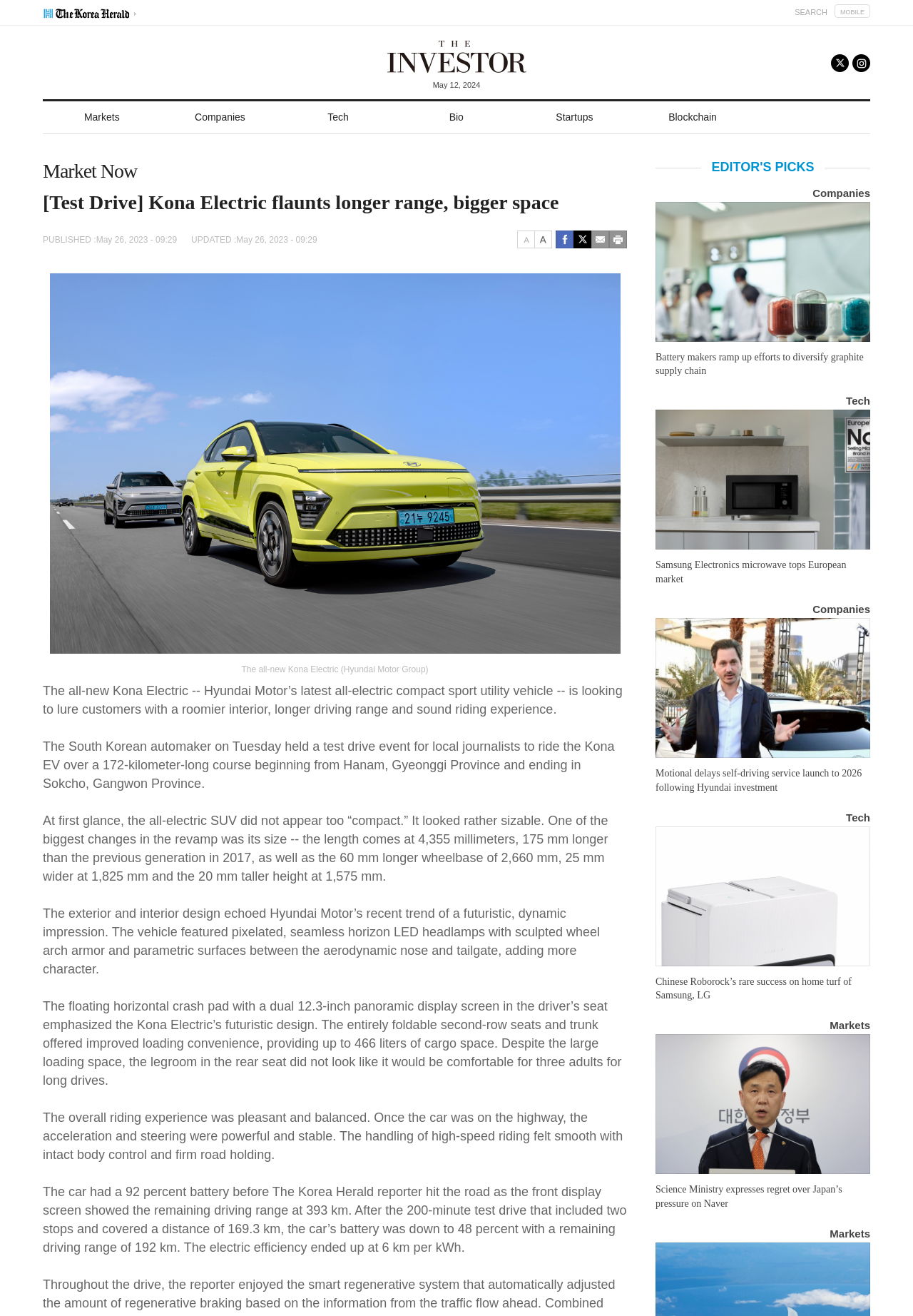How many inches is the panoramic display screen?
Using the image as a reference, give a one-word or short phrase answer.

12.3 inches